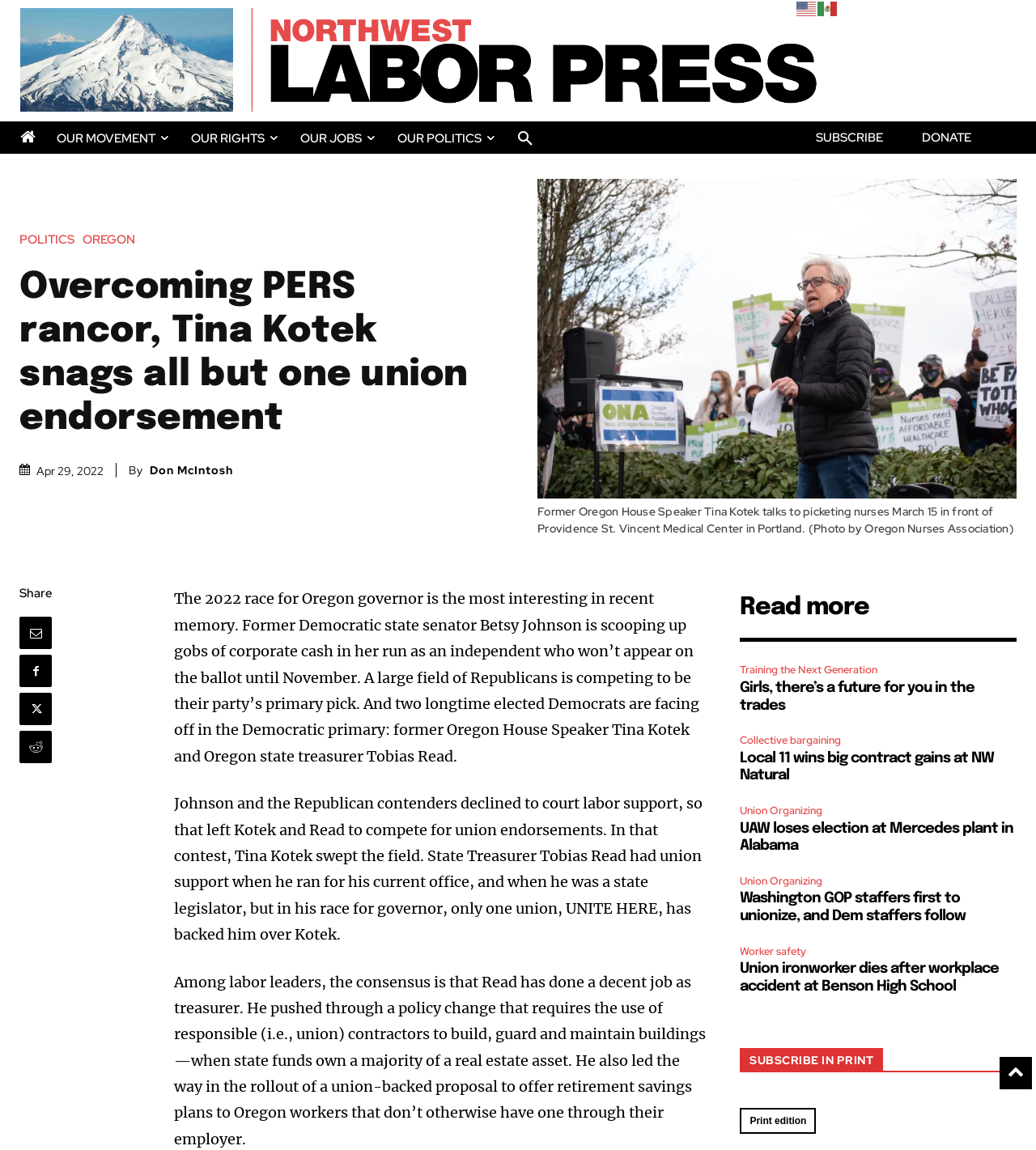Locate the bounding box of the UI element defined by this description: "title="NW Labor Press"". The coordinates should be given as four float numbers between 0 and 1, formatted as [left, top, right, bottom].

[0.02, 0.007, 0.731, 0.097]